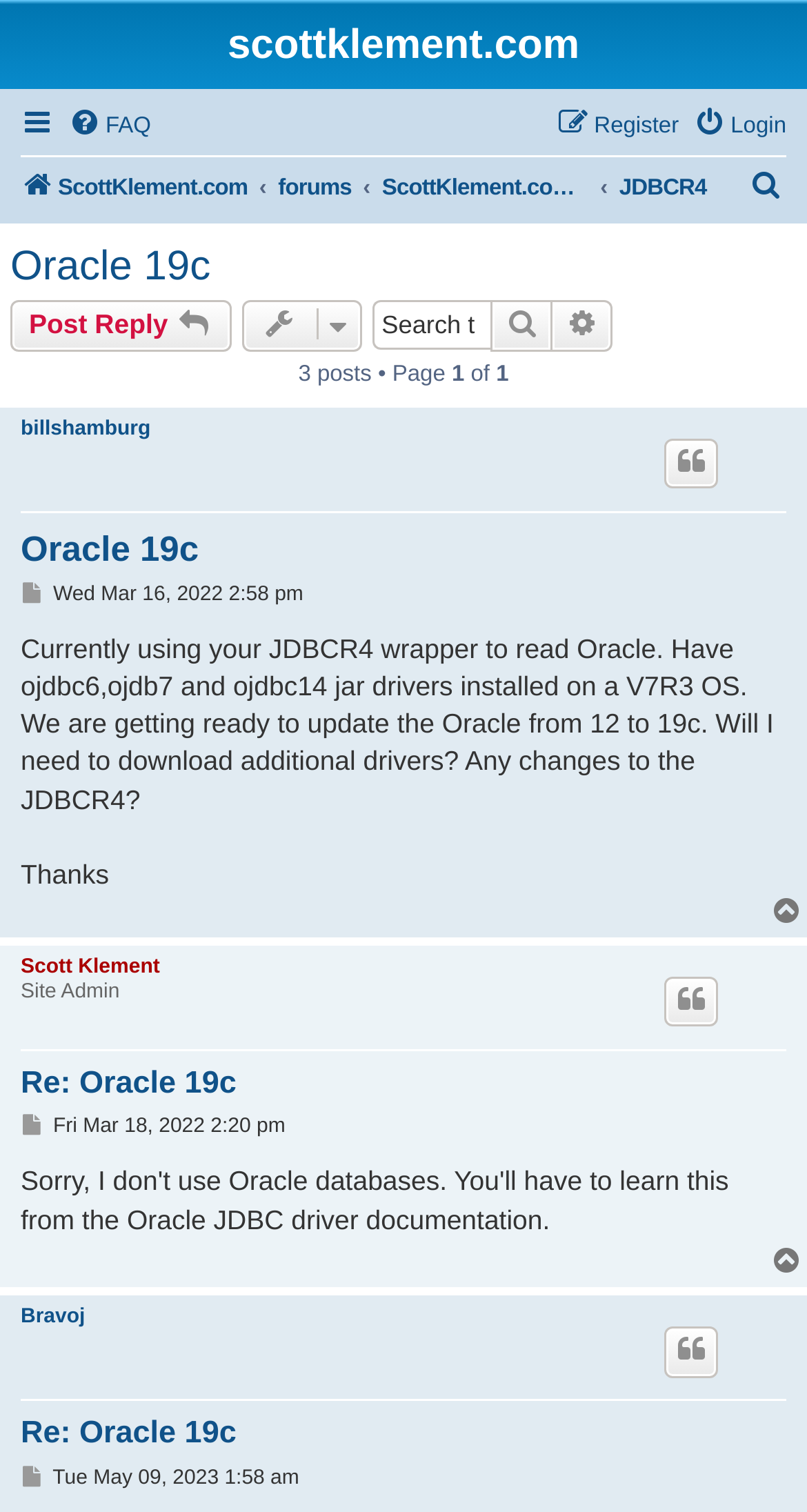Please determine the bounding box coordinates of the element to click in order to execute the following instruction: "Quote a post". The coordinates should be four float numbers between 0 and 1, specified as [left, top, right, bottom].

[0.823, 0.29, 0.89, 0.323]